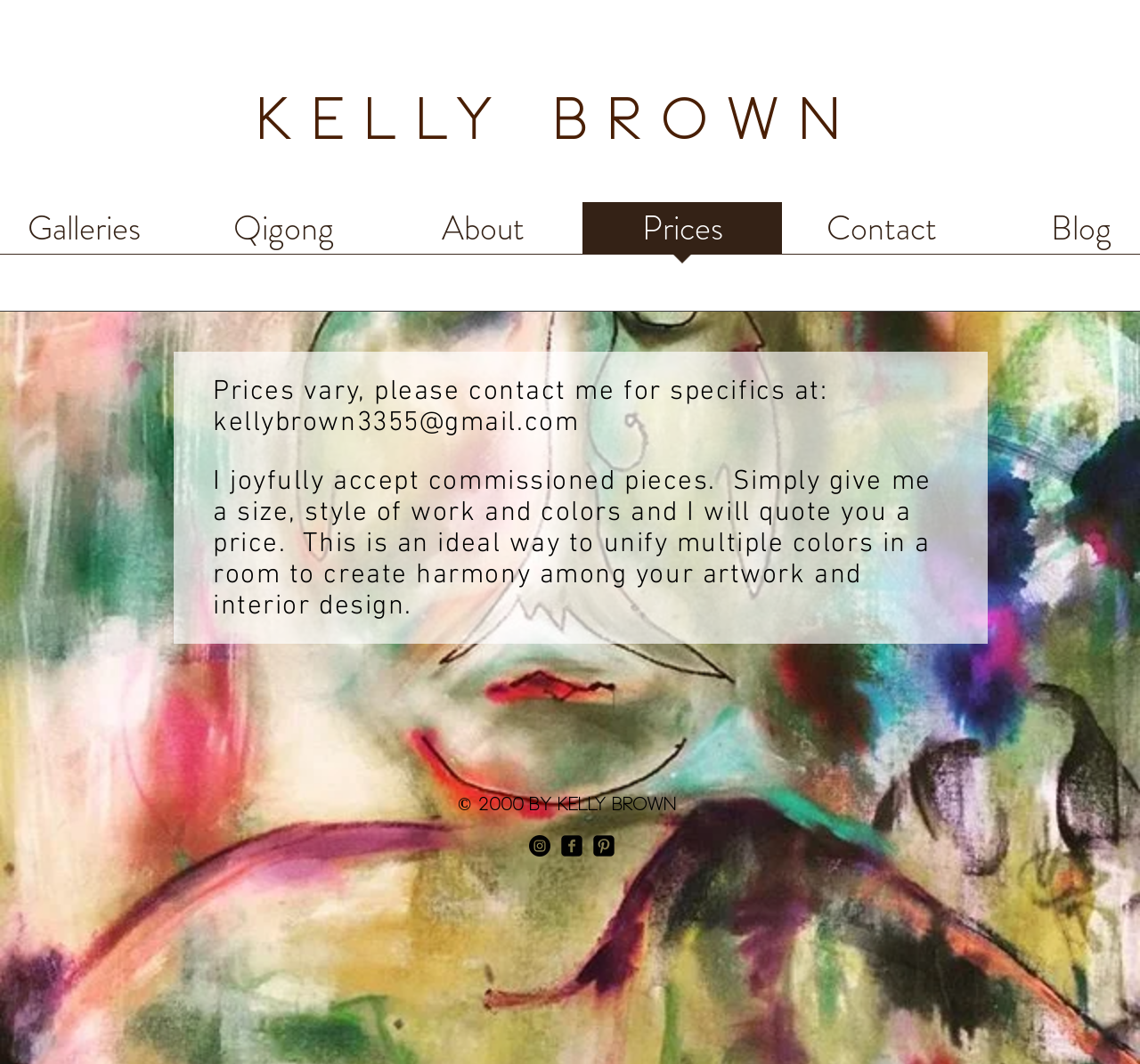Kindly determine the bounding box coordinates for the clickable area to achieve the given instruction: "Click Kelly Brown's profile link".

[0.228, 0.094, 0.756, 0.146]